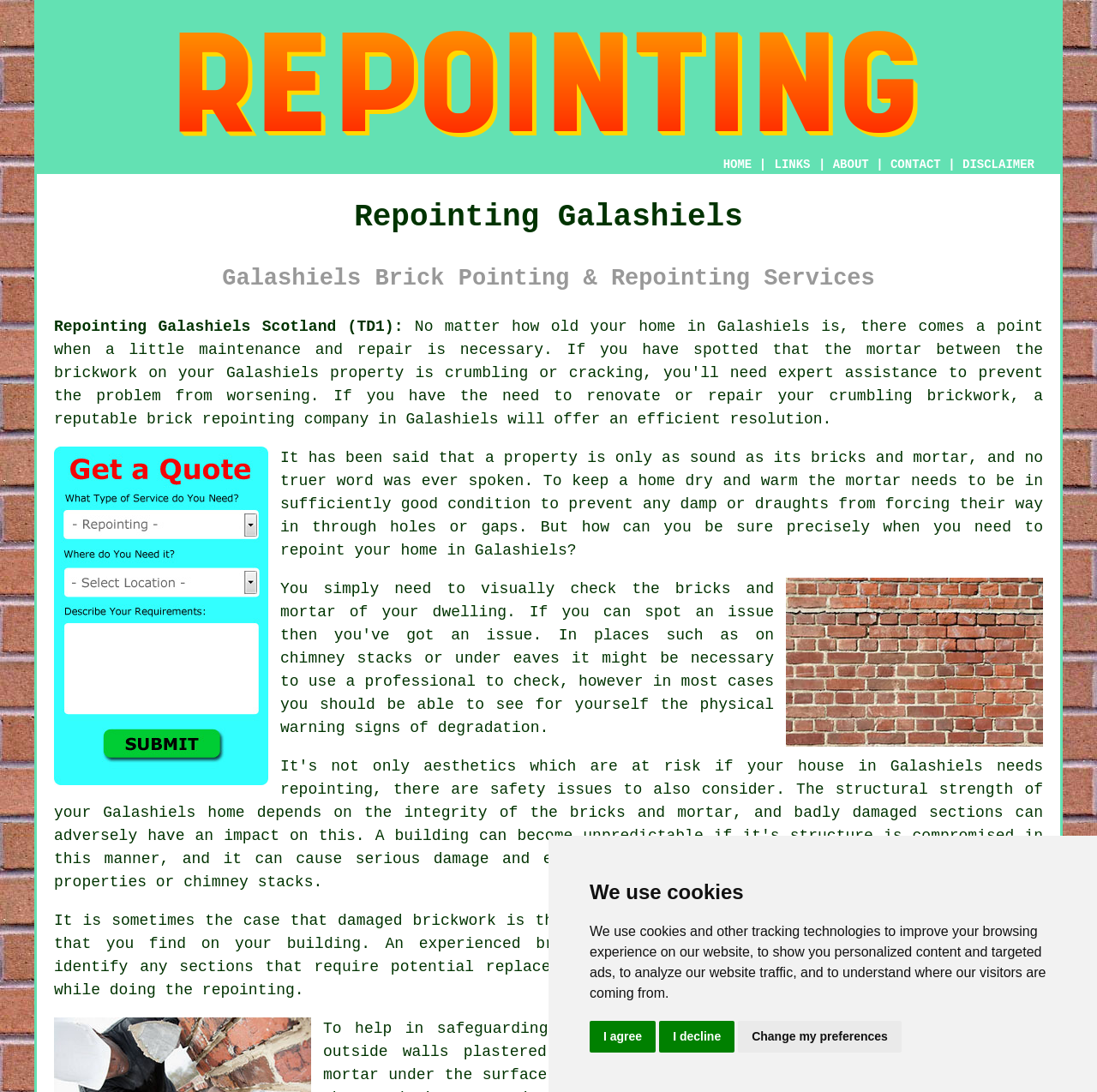Identify the bounding box coordinates of the region I need to click to complete this instruction: "Click HOME".

[0.659, 0.144, 0.685, 0.157]